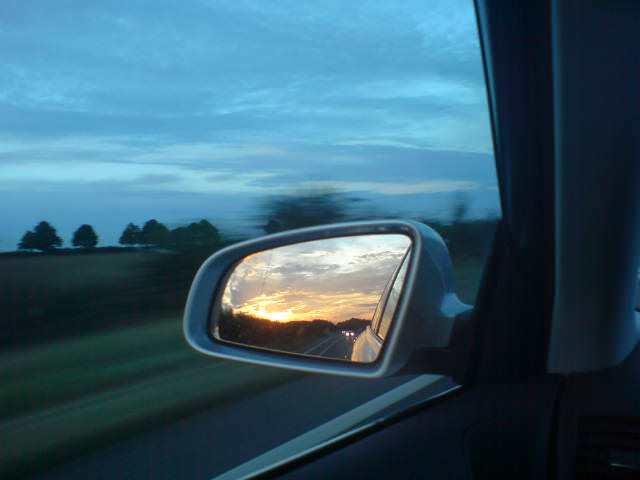Generate an elaborate caption that includes all aspects of the image.

The image captures a serene moment during a journey along the A14 in Cambridgeshire, reflected in the side mirror of a car. The scene is bathed in the warm hues of sunset, with vibrant oranges and soft blues merging in the sky, suggesting the transition from day to night. In the mirror, a glimpse of the road behind is visible, illustrating the ongoing adventure as travelers seek their overnight lodgings. This image complements the narrative of a road trip, highlighting the beauty of the British countryside and the tranquil yet adventurous spirit of discovering new places.